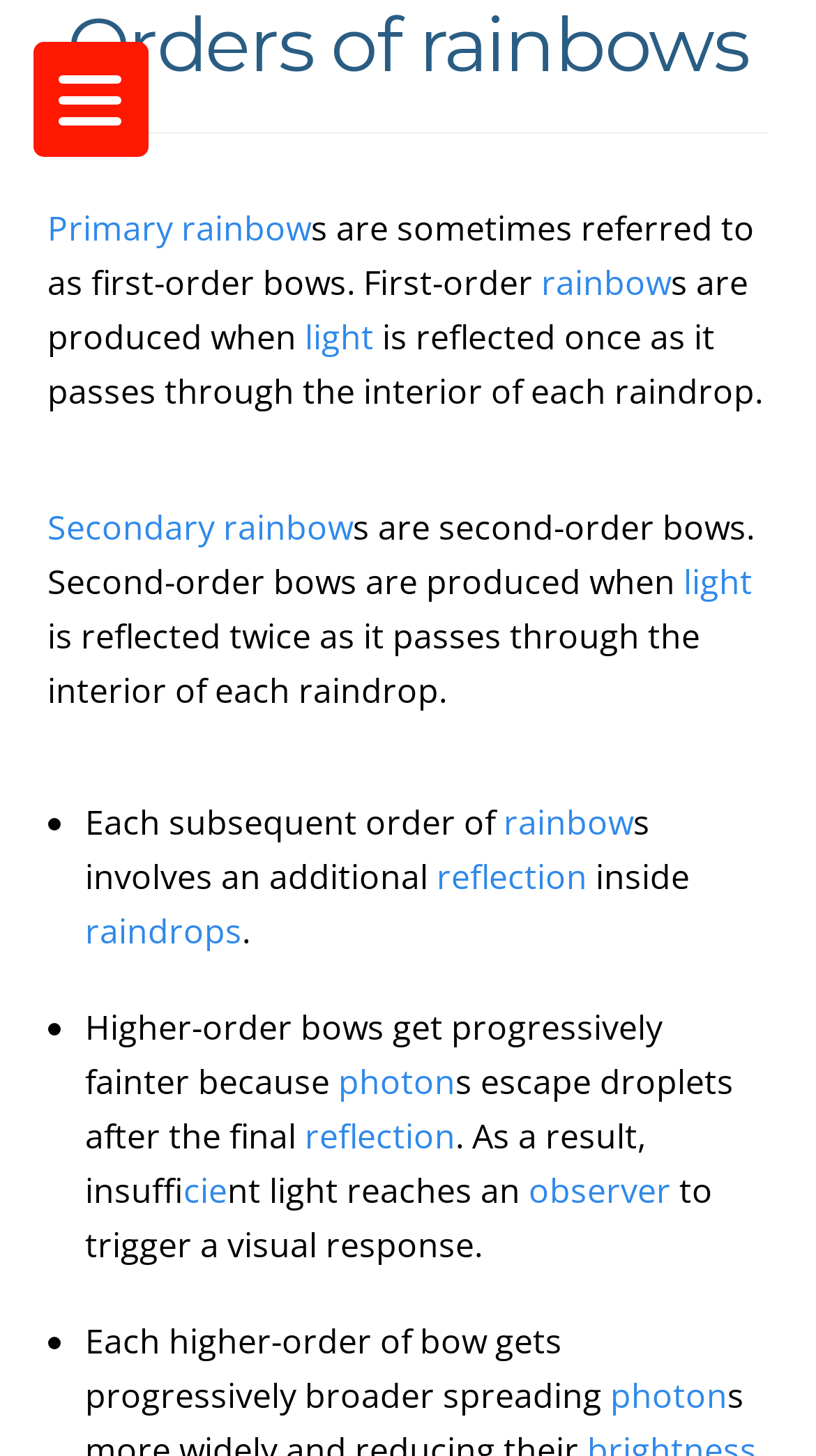Can you locate the main headline on this webpage and provide its text content?

Orders of rainbows